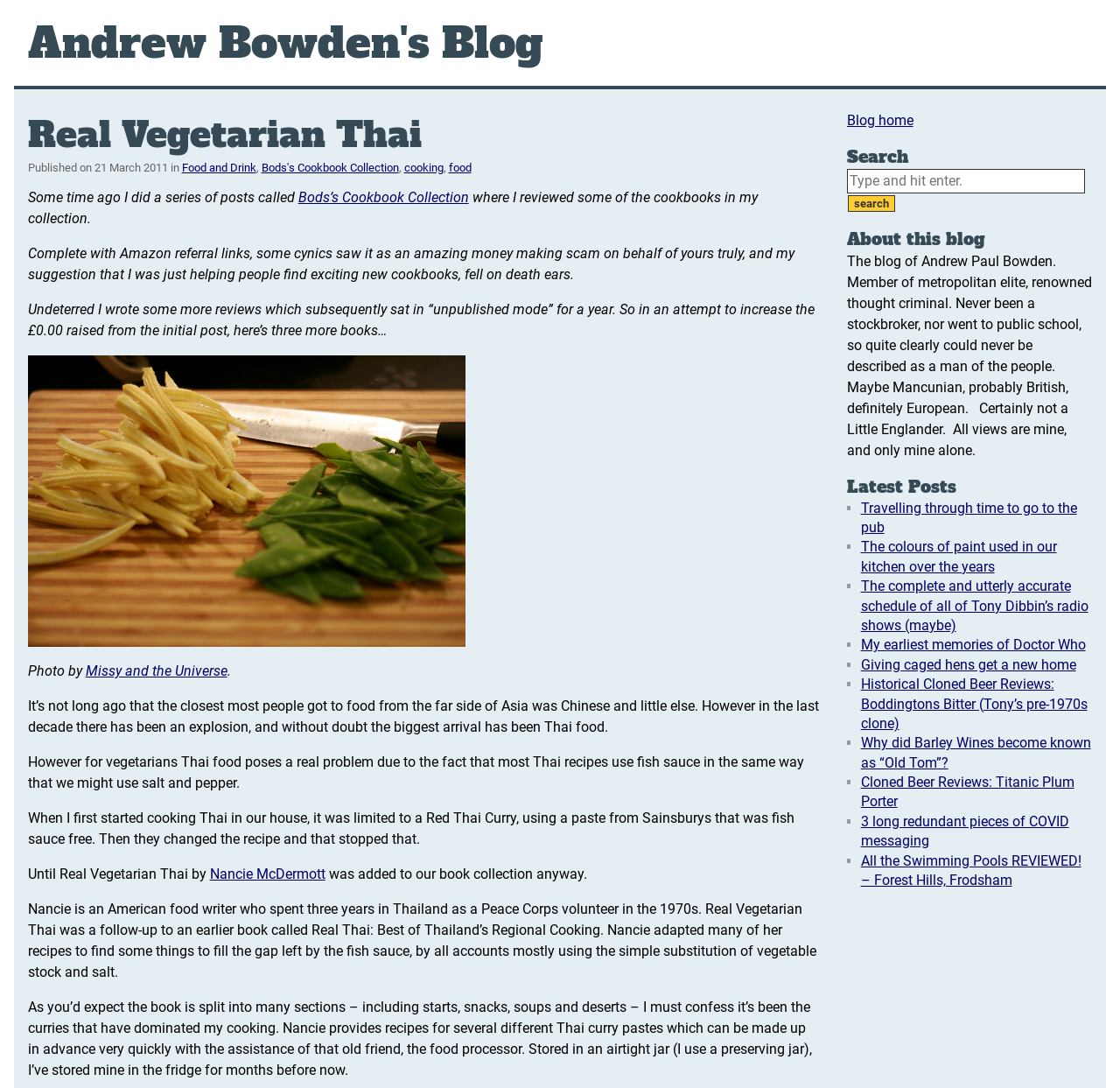Please determine the bounding box coordinates of the area that needs to be clicked to complete this task: 'Click on the 'Blog home' link'. The coordinates must be four float numbers between 0 and 1, formatted as [left, top, right, bottom].

[0.756, 0.103, 0.815, 0.118]